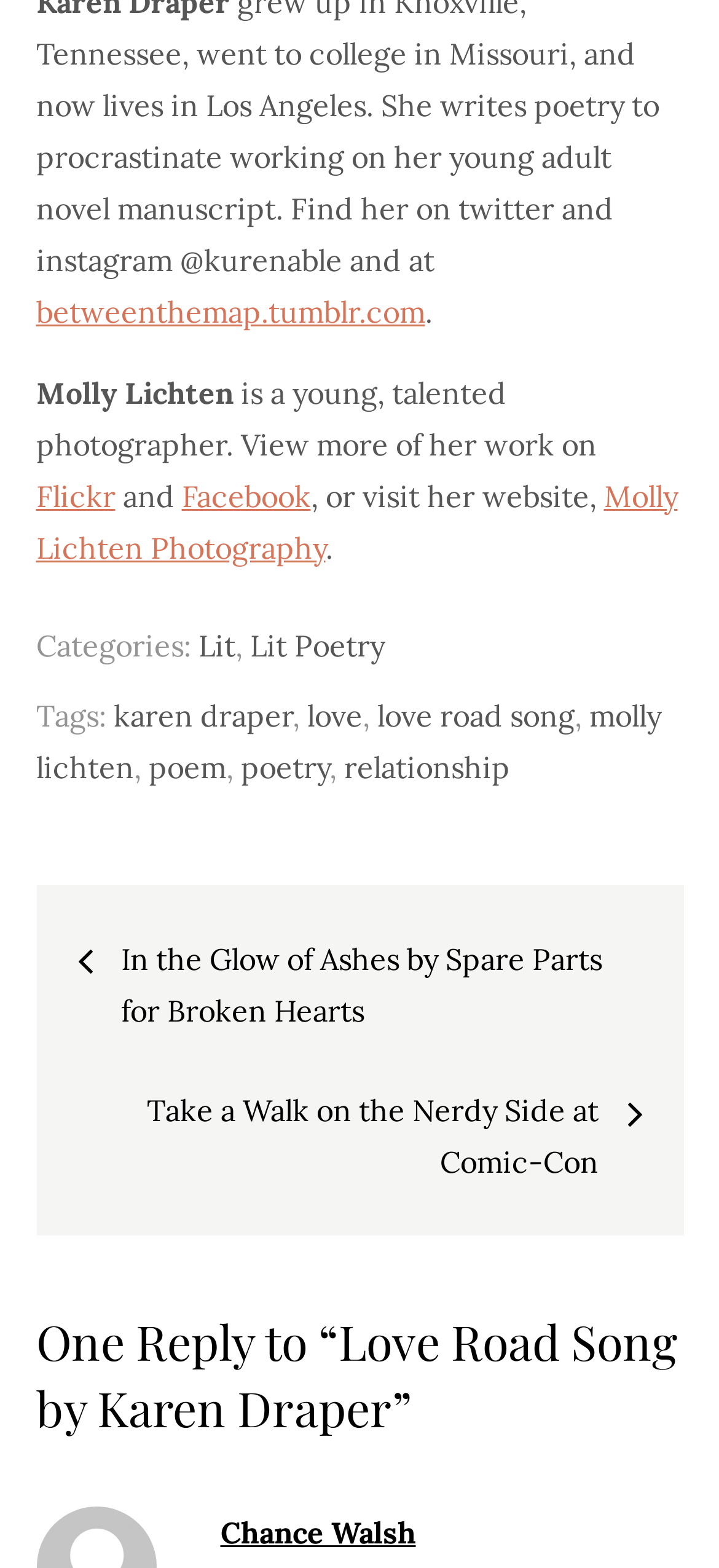Show the bounding box coordinates of the element that should be clicked to complete the task: "read more about Love Road Song by Karen Draper".

[0.05, 0.834, 0.95, 0.92]